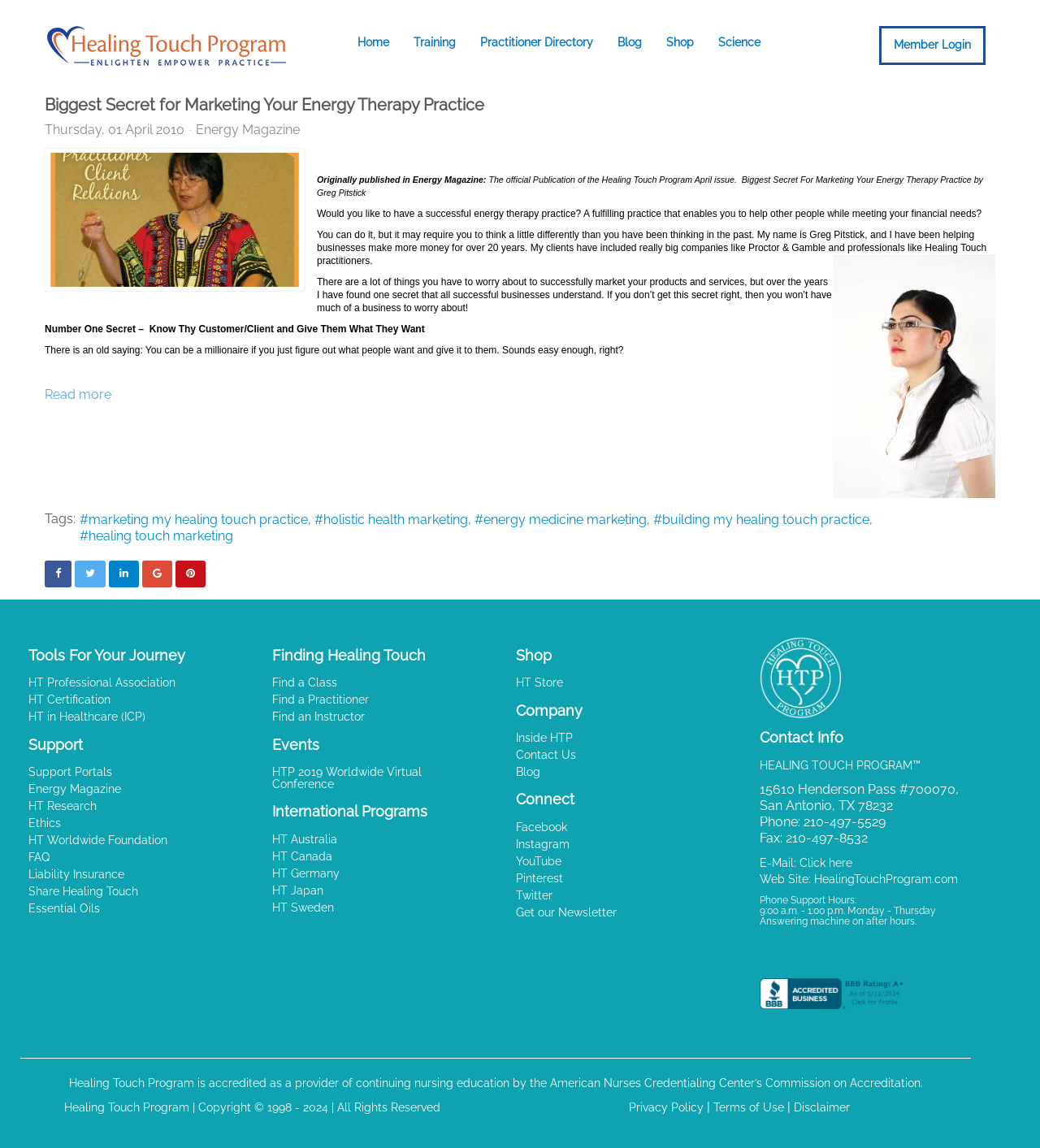What is the title of the blog post?
Refer to the image and give a detailed answer to the question.

The heading element with the text 'Biggest Secret for Marketing Your Energy Therapy Practice' is a link, and it is likely that this is the title of the blog post, as it is a prominent heading on the webpage.